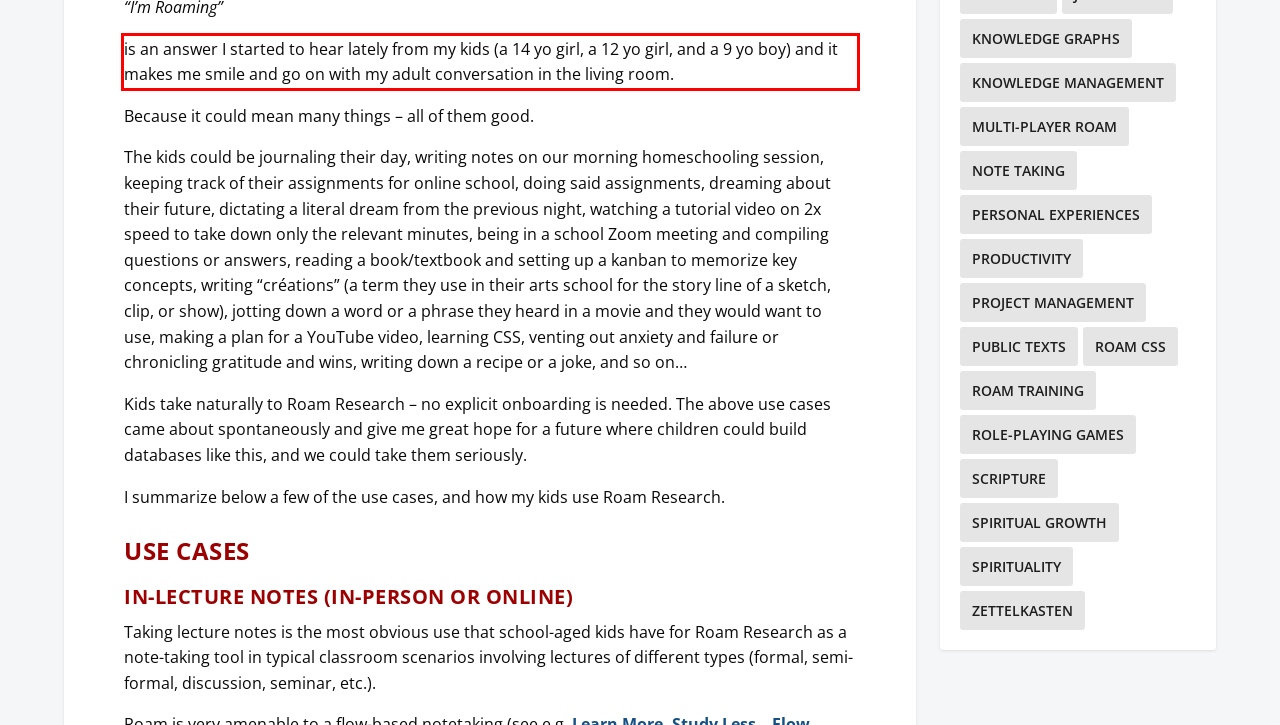Using the webpage screenshot, recognize and capture the text within the red bounding box.

is an answer I started to hear lately from my kids (a 14 yo girl, a 12 yo girl, and a 9 yo boy) and it makes me smile and go on with my adult conversation in the living room.